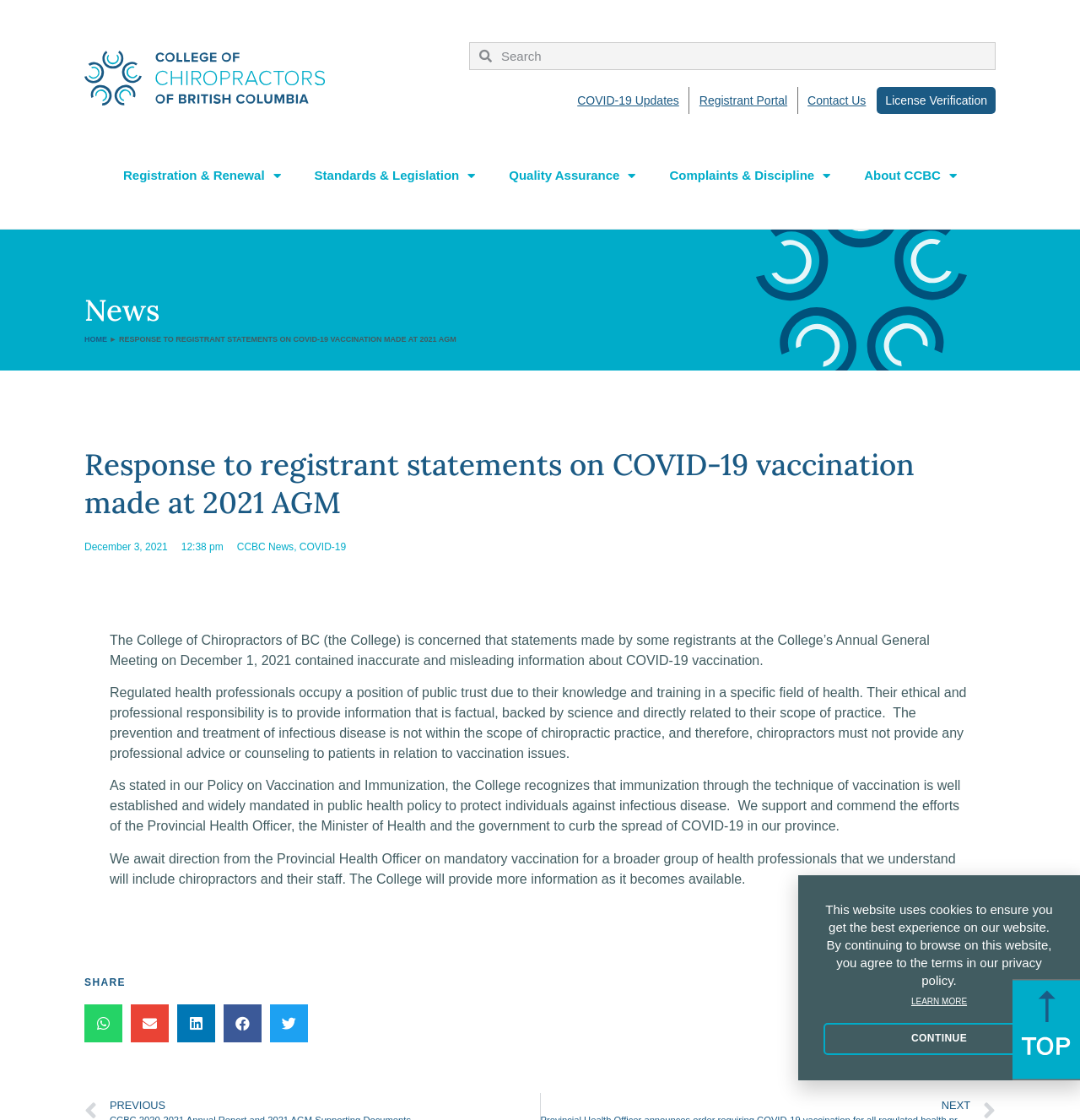Using the element description: "Continue", determine the bounding box coordinates for the specified UI element. The coordinates should be four float numbers between 0 and 1, [left, top, right, bottom].

[0.762, 0.913, 0.977, 0.942]